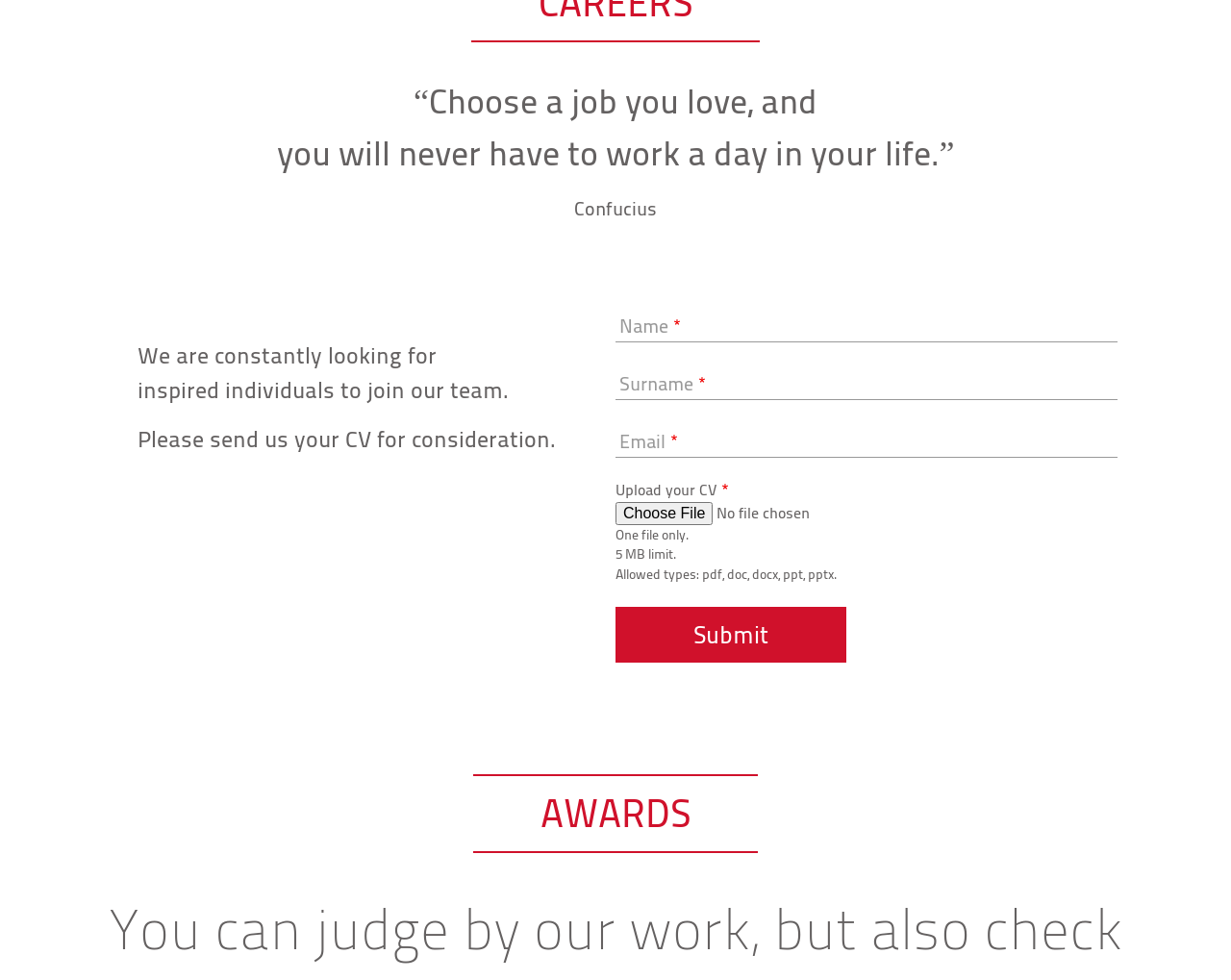Provide the bounding box coordinates for the UI element described in this sentence: "parent_node: Email name="email"". The coordinates should be four float values between 0 and 1, i.e., [left, top, right, bottom].

[0.5, 0.43, 0.908, 0.467]